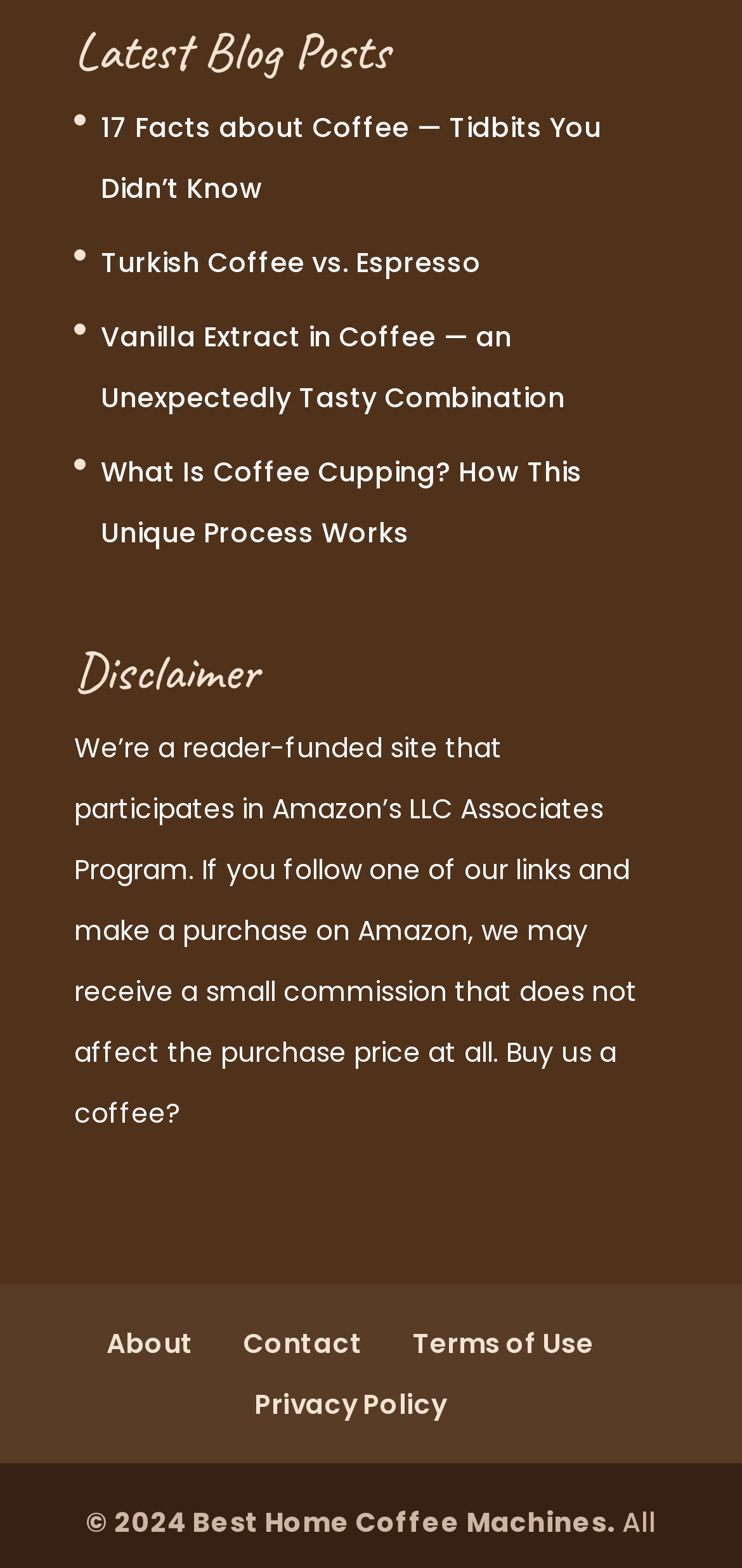How many links are there in the footer?
Respond to the question with a single word or phrase according to the image.

4